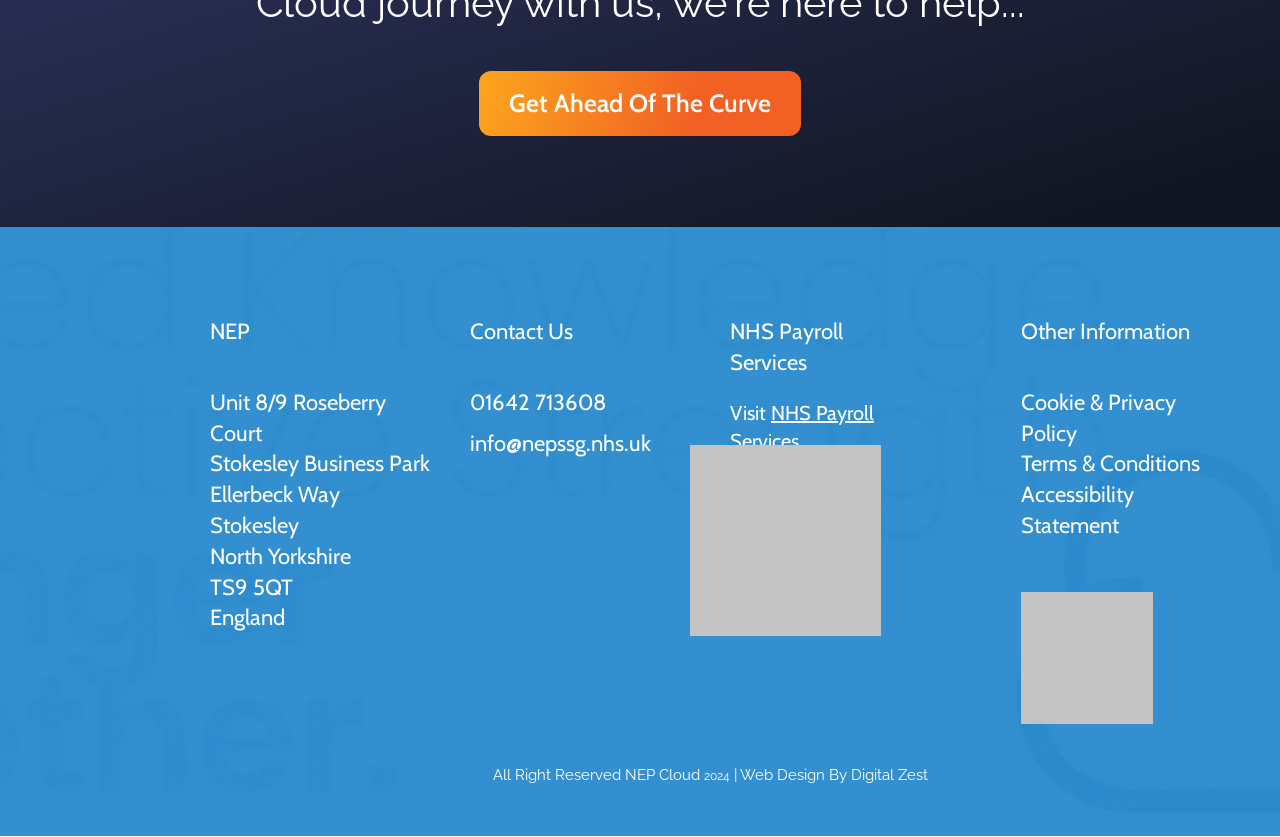Answer the question below with a single word or a brief phrase: 
Who designed the website of NEP?

Digital Zest